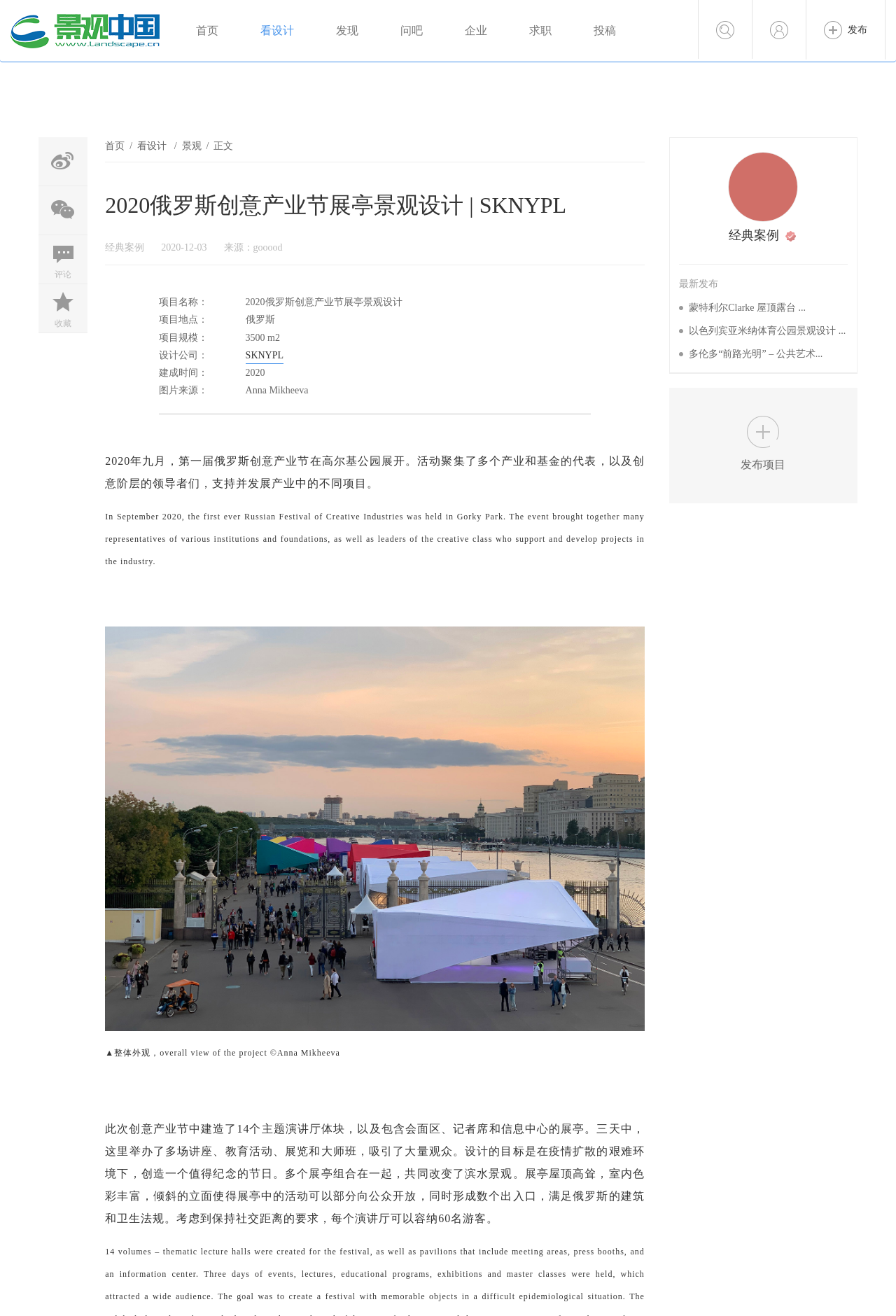Determine the bounding box coordinates for the UI element with the following description: "以色列宾亚米纳体育公园景观设计 ...". The coordinates should be four float numbers between 0 and 1, represented as [left, top, right, bottom].

[0.769, 0.247, 0.944, 0.255]